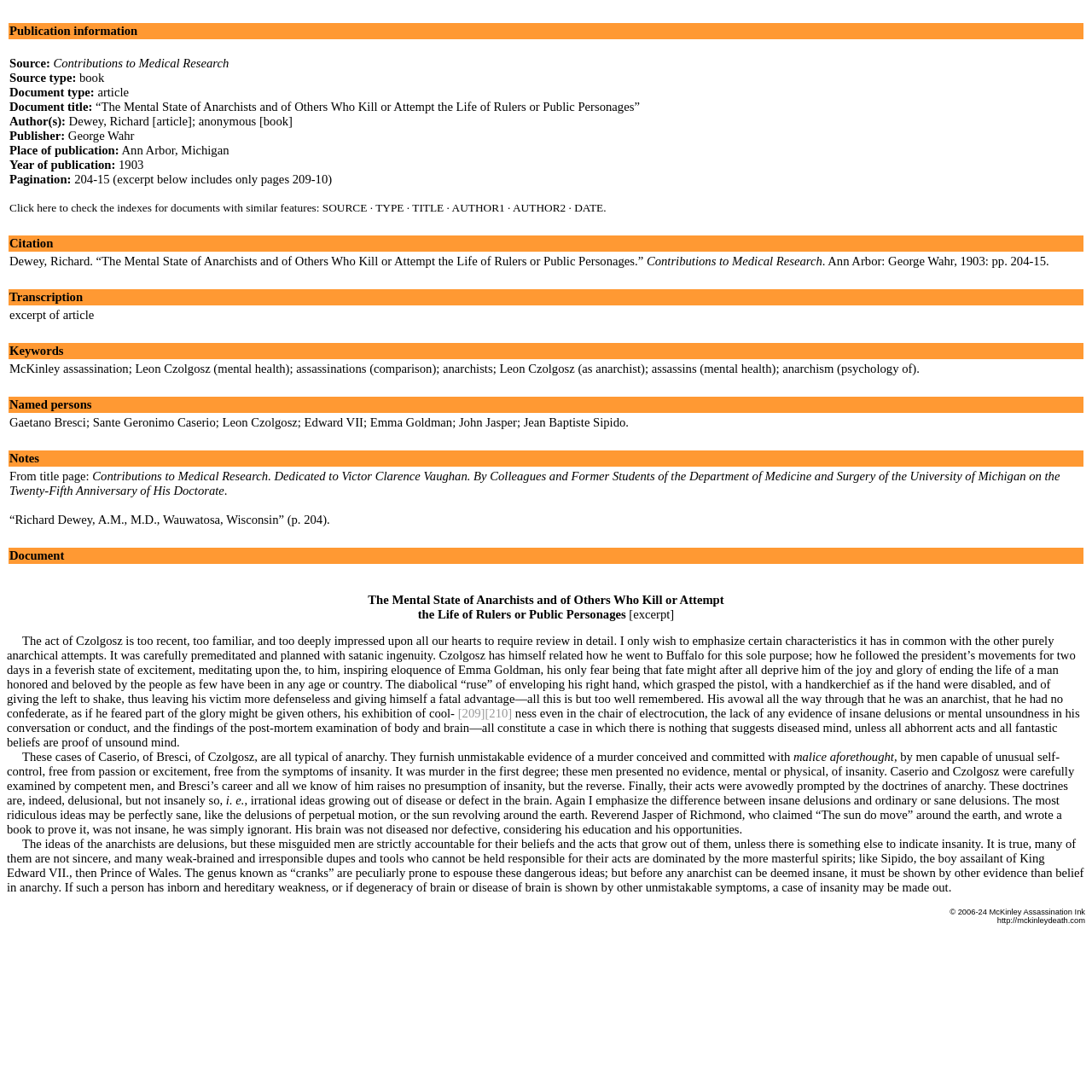What is the year of publication?
Using the image as a reference, answer the question with a short word or phrase.

1903